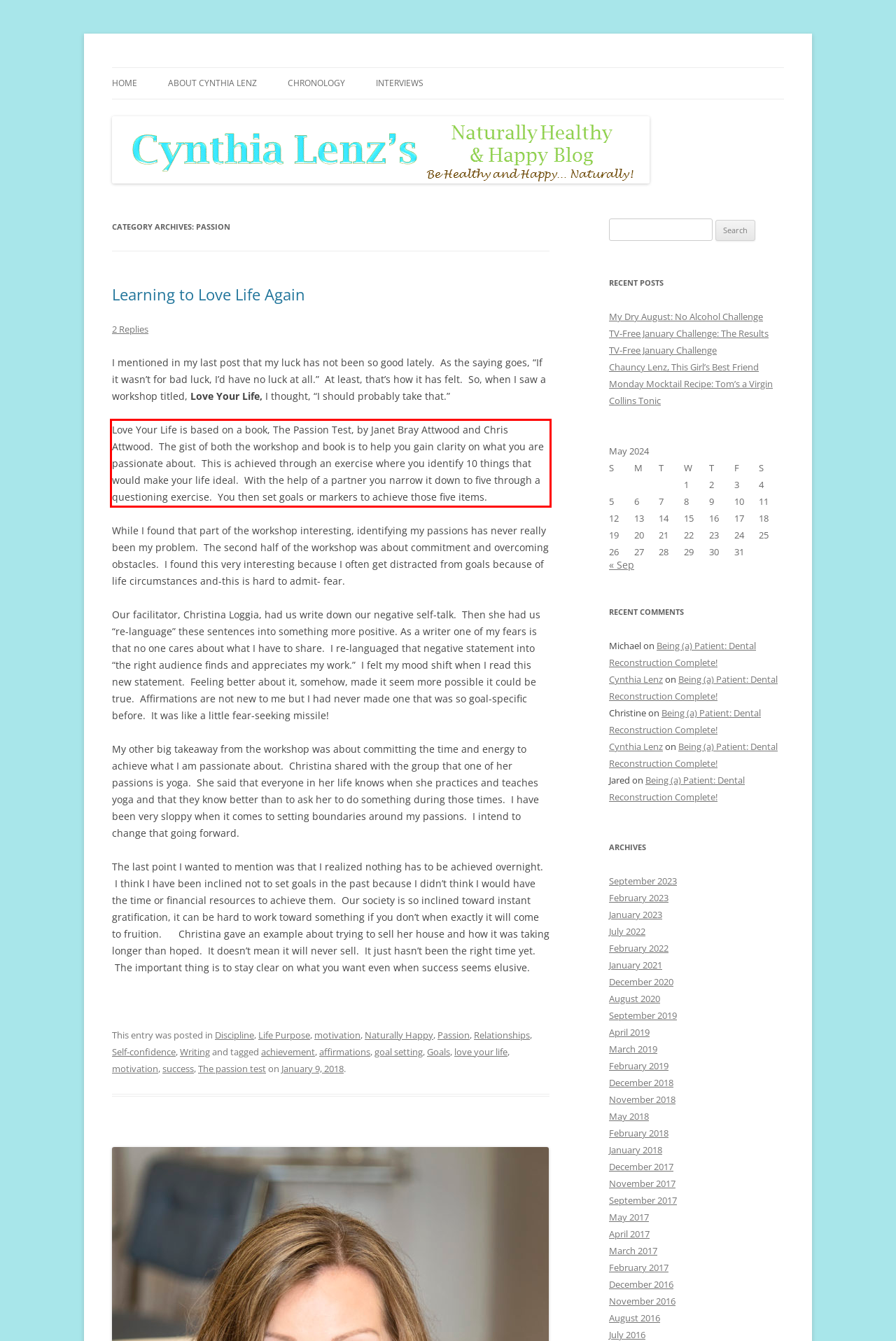Given a screenshot of a webpage containing a red bounding box, perform OCR on the text within this red bounding box and provide the text content.

Love Your Life is based on a book, The Passion Test, by Janet Bray Attwood and Chris Attwood. The gist of both the workshop and book is to help you gain clarity on what you are passionate about. This is achieved through an exercise where you identify 10 things that would make your life ideal. With the help of a partner you narrow it down to five through a questioning exercise. You then set goals or markers to achieve those five items.